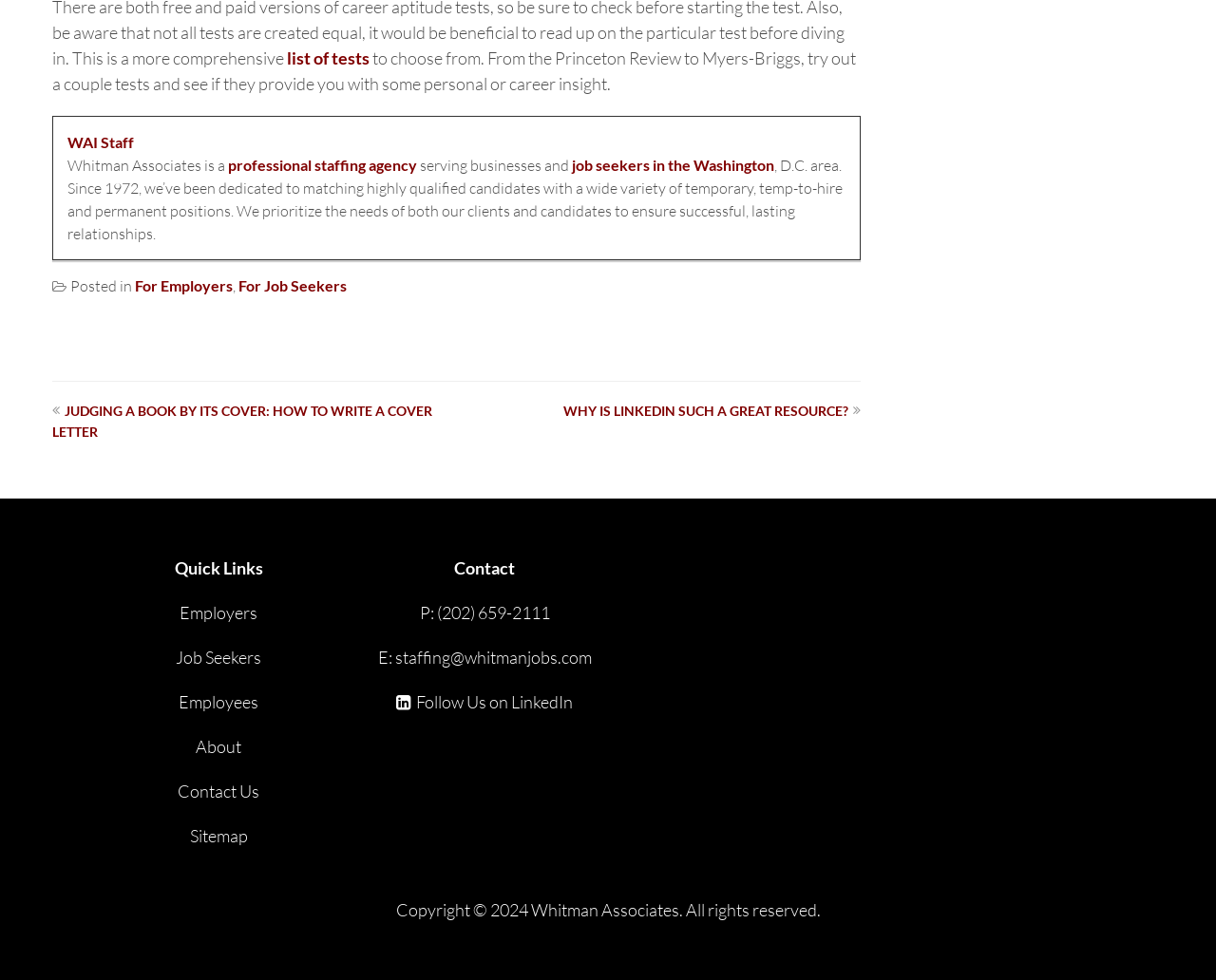Predict the bounding box coordinates of the area that should be clicked to accomplish the following instruction: "visit the professional staffing agency". The bounding box coordinates should consist of four float numbers between 0 and 1, i.e., [left, top, right, bottom].

[0.188, 0.159, 0.343, 0.177]